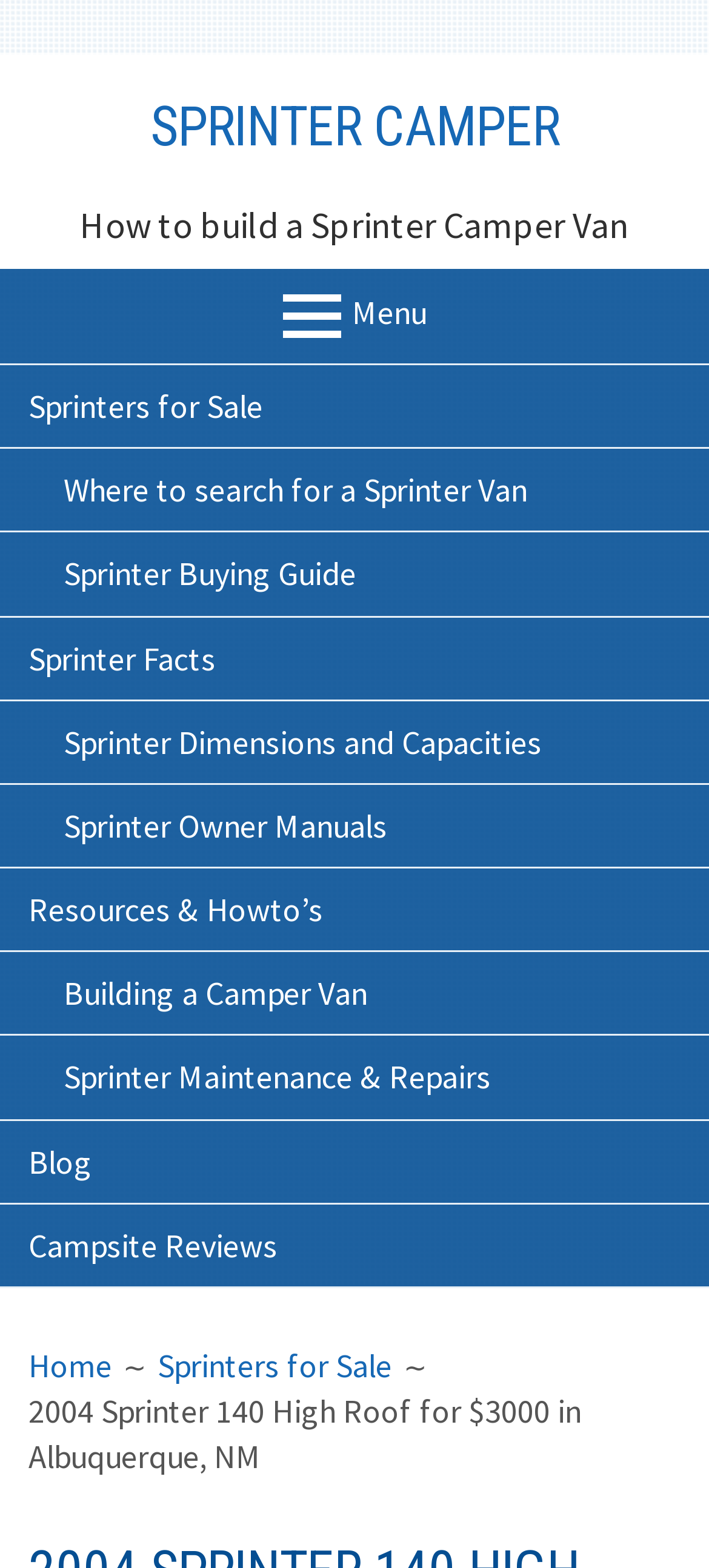How many StaticText elements are on the webpage?
Using the image as a reference, answer with just one word or a short phrase.

2